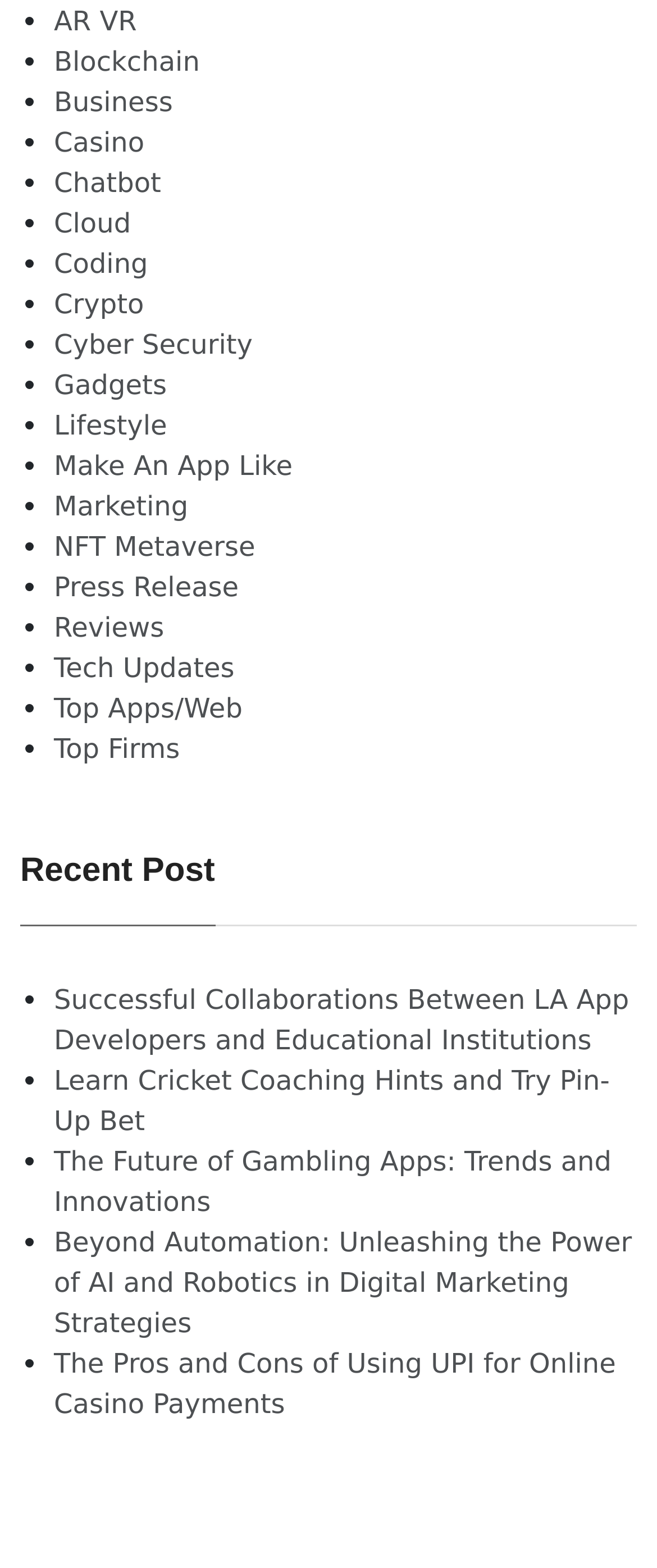Determine the bounding box for the HTML element described here: "Cloud". The coordinates should be given as [left, top, right, bottom] with each number being a float between 0 and 1.

[0.082, 0.133, 0.199, 0.153]